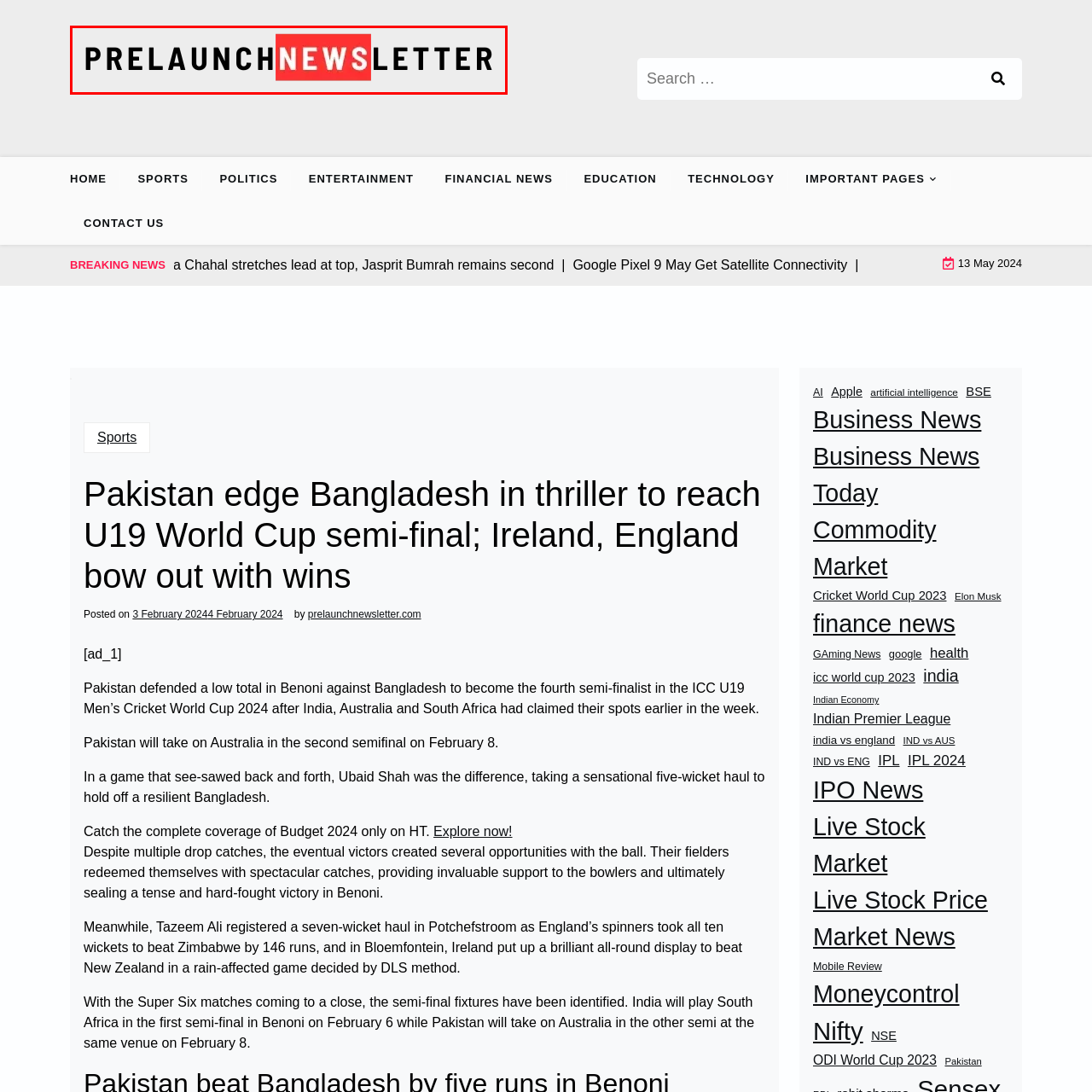What topics does the newsletter provide insights and information about?
Inspect the image area bounded by the red box and answer the question with a single word or a short phrase.

Sports, politics, and entertainment